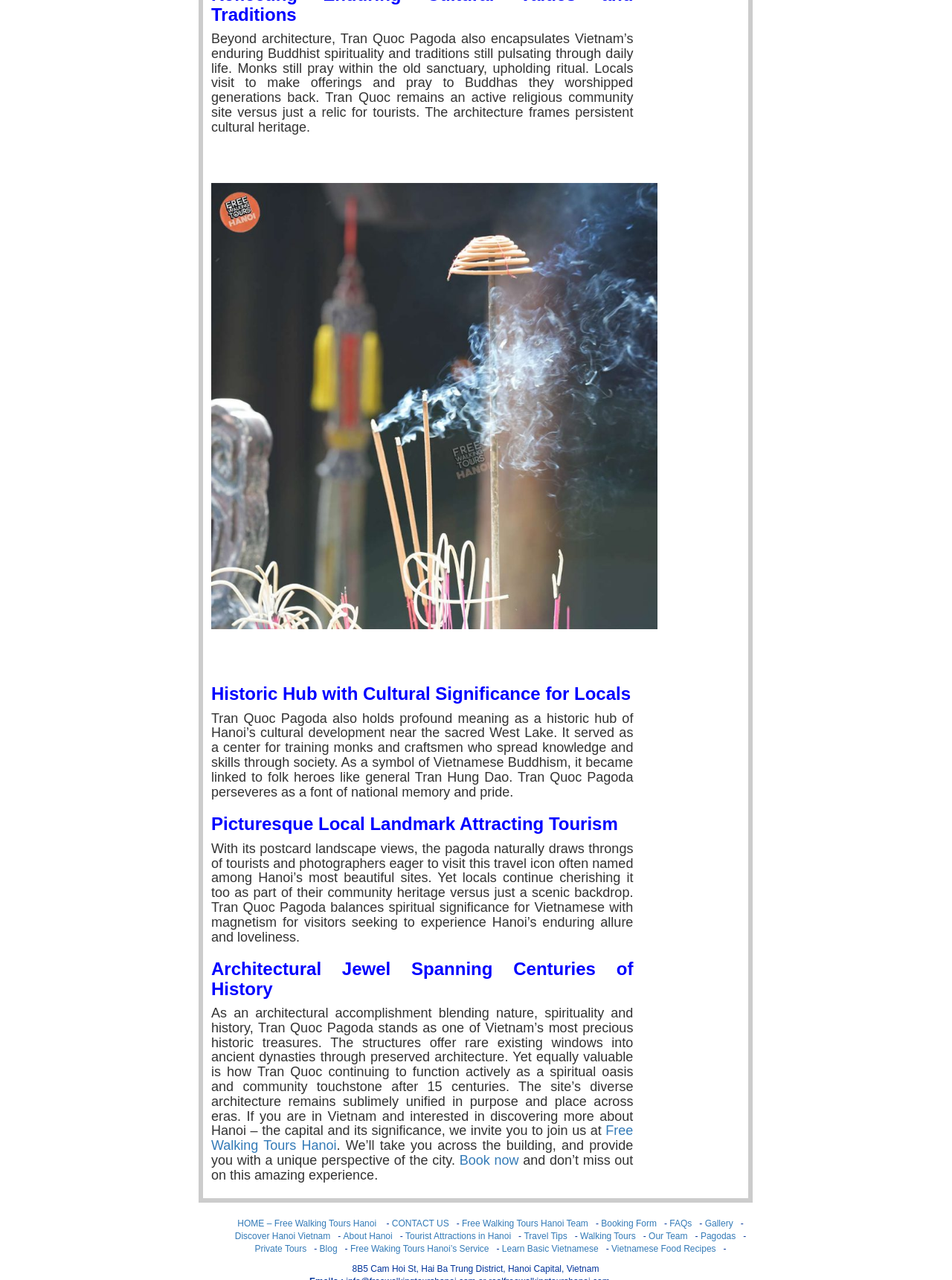Identify the bounding box coordinates necessary to click and complete the given instruction: "Select options for Whole Melt Extracts Grape Fuel".

None